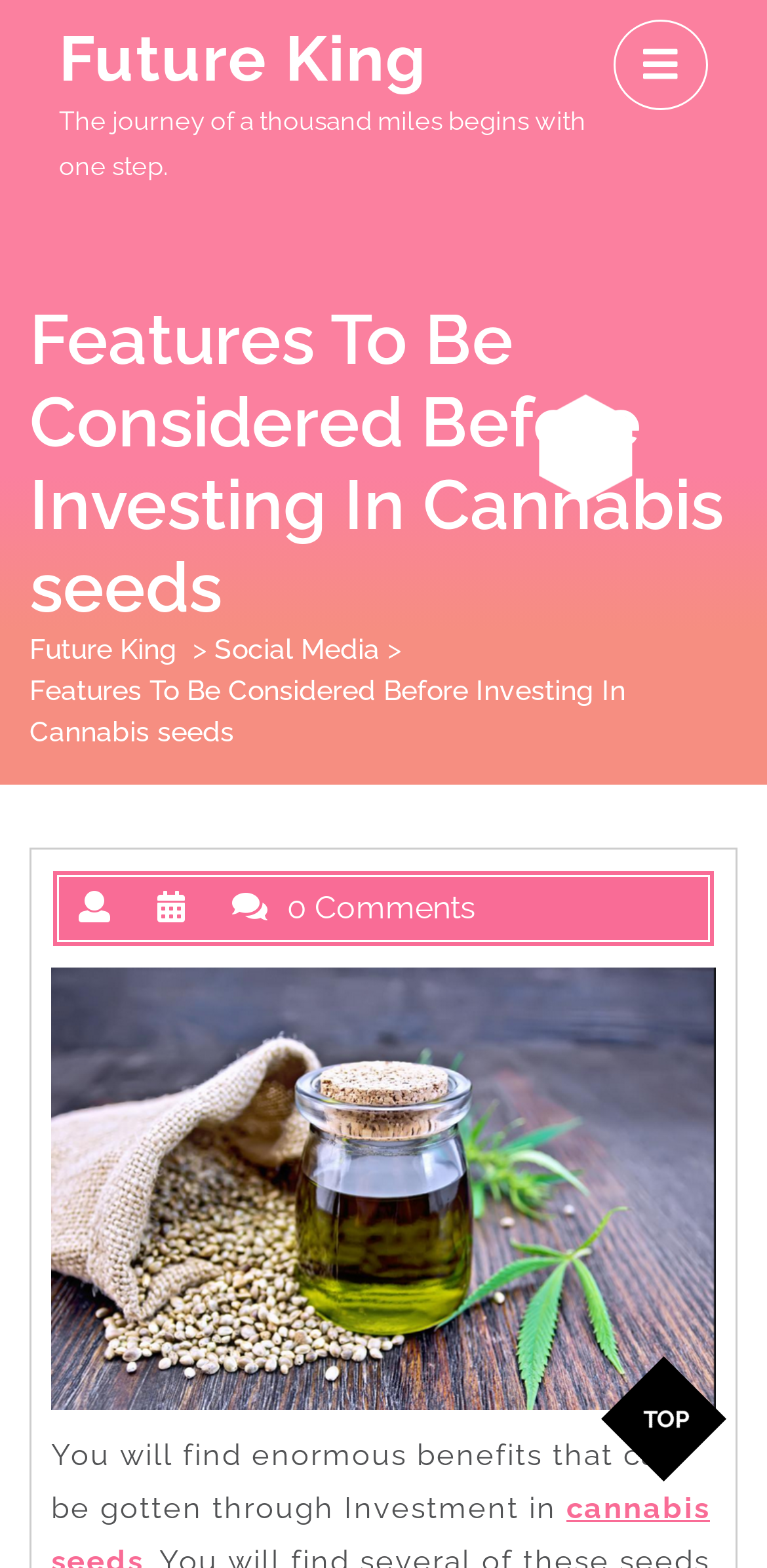What is the quote on the top of the webpage?
Please provide a full and detailed response to the question.

I found the quote 'The journey of a thousand miles begins with one step.' at the top of the webpage, which is a StaticText element with bounding box coordinates [0.077, 0.068, 0.764, 0.116].